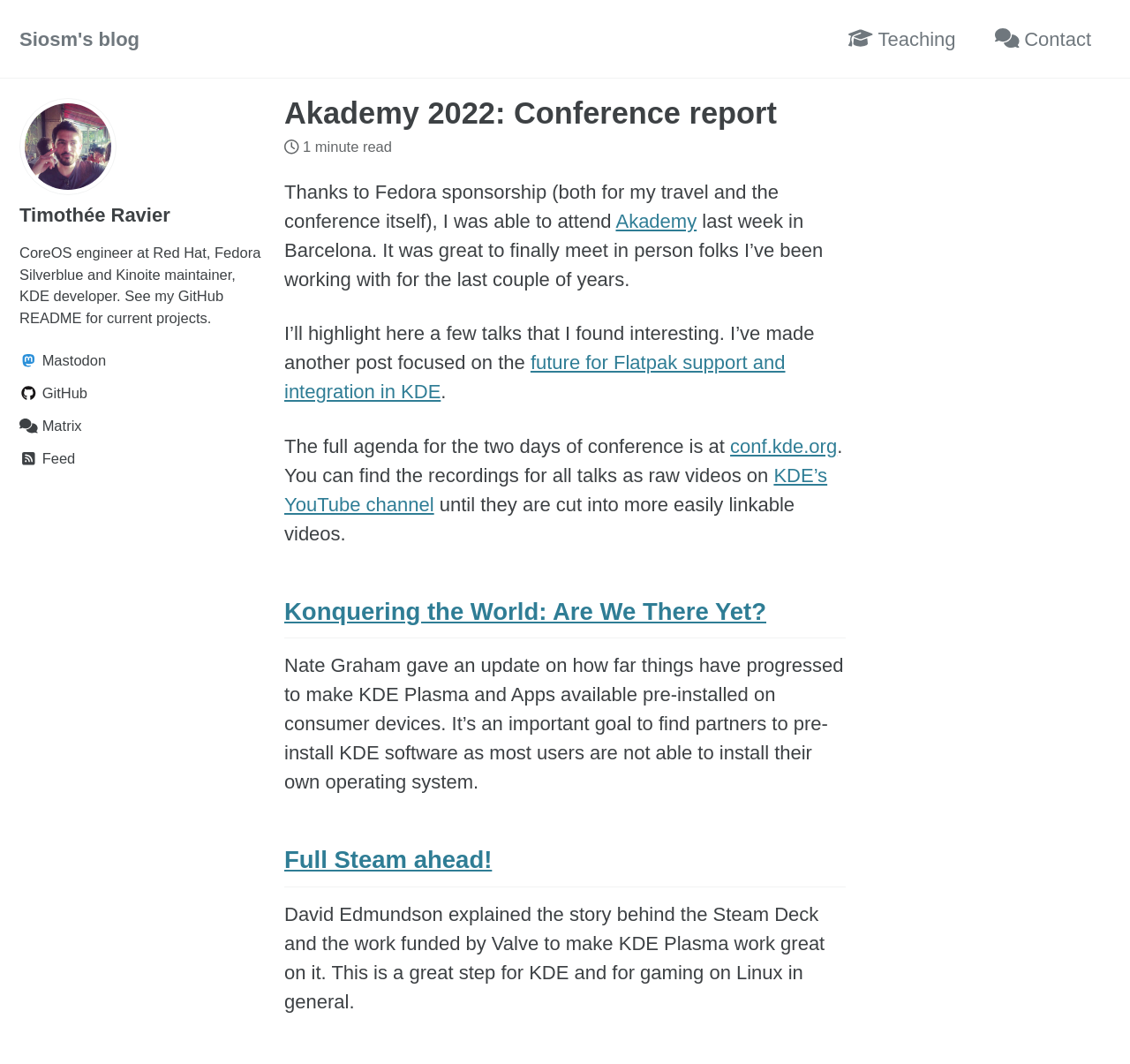What is the author's profession?
Using the image as a reference, answer the question in detail.

I inferred this from the link 'CoreOS engineer at Red Hat, Fedora Silverblue and Kinoite maintainer, KDE developer. See my GitHub README for current projects.' which is located under the author's name and profile picture.